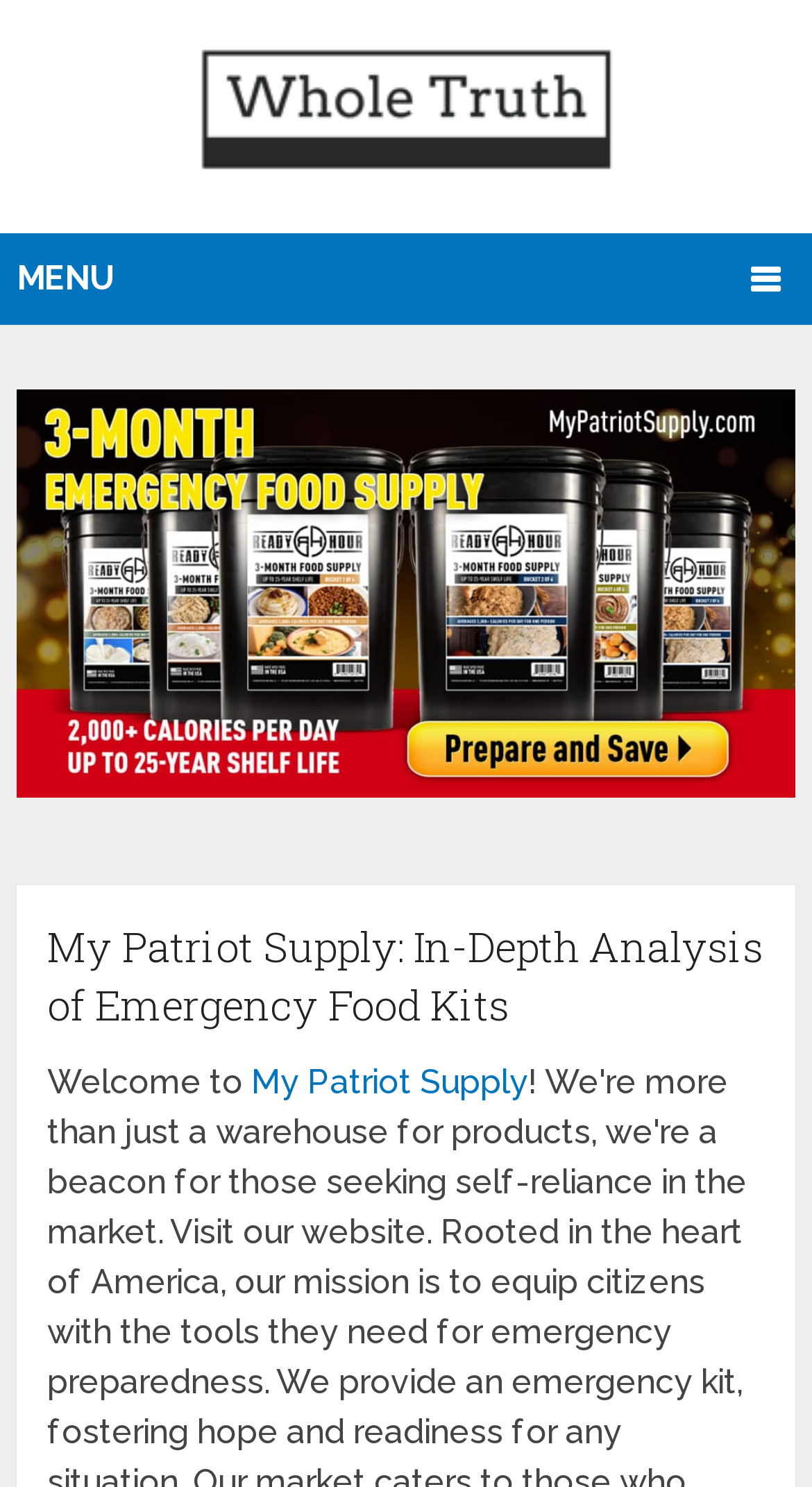Provide a short answer using a single word or phrase for the following question: 
How many images are on the webpage?

2